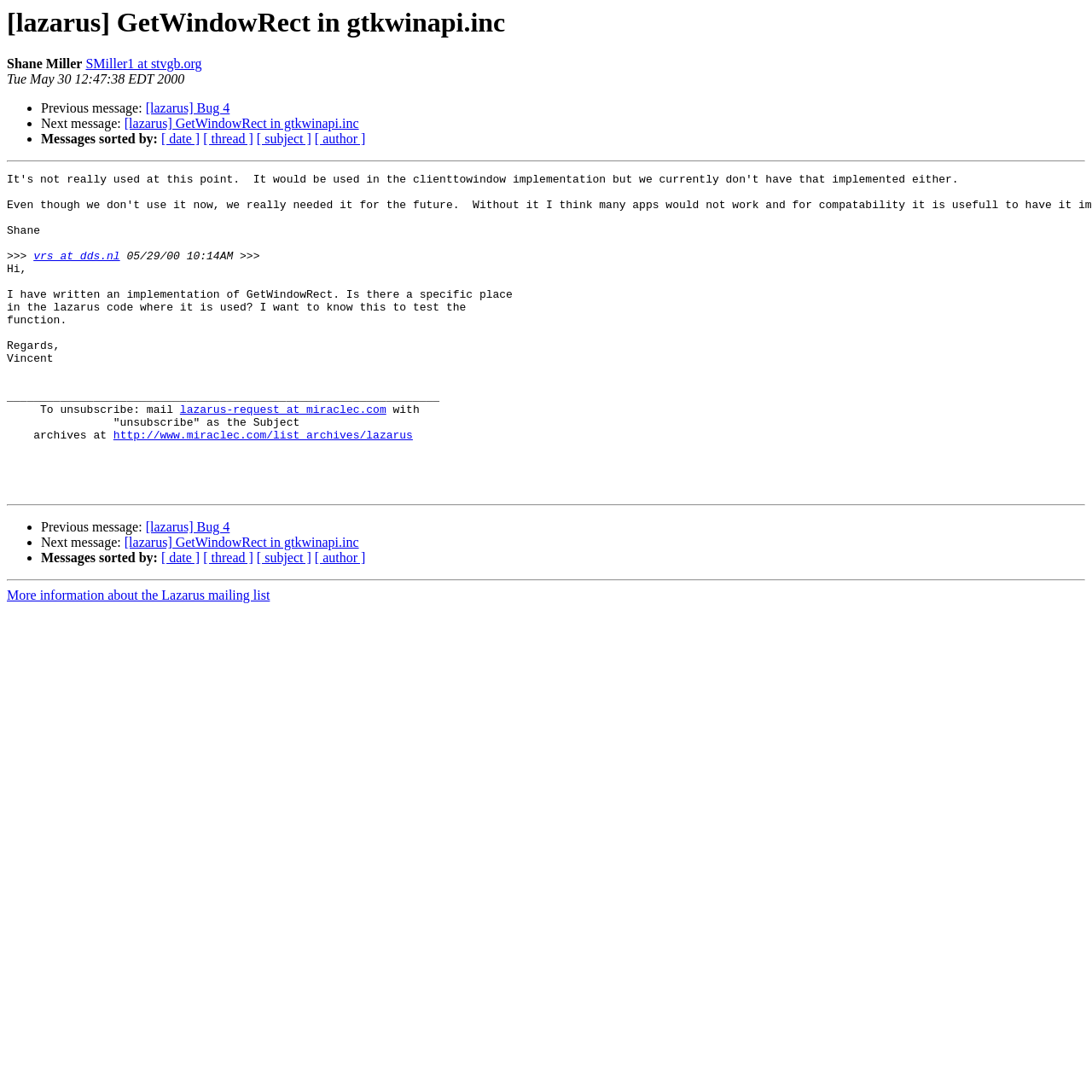Identify the bounding box coordinates of the area you need to click to perform the following instruction: "Sort messages by date".

[0.148, 0.121, 0.183, 0.134]